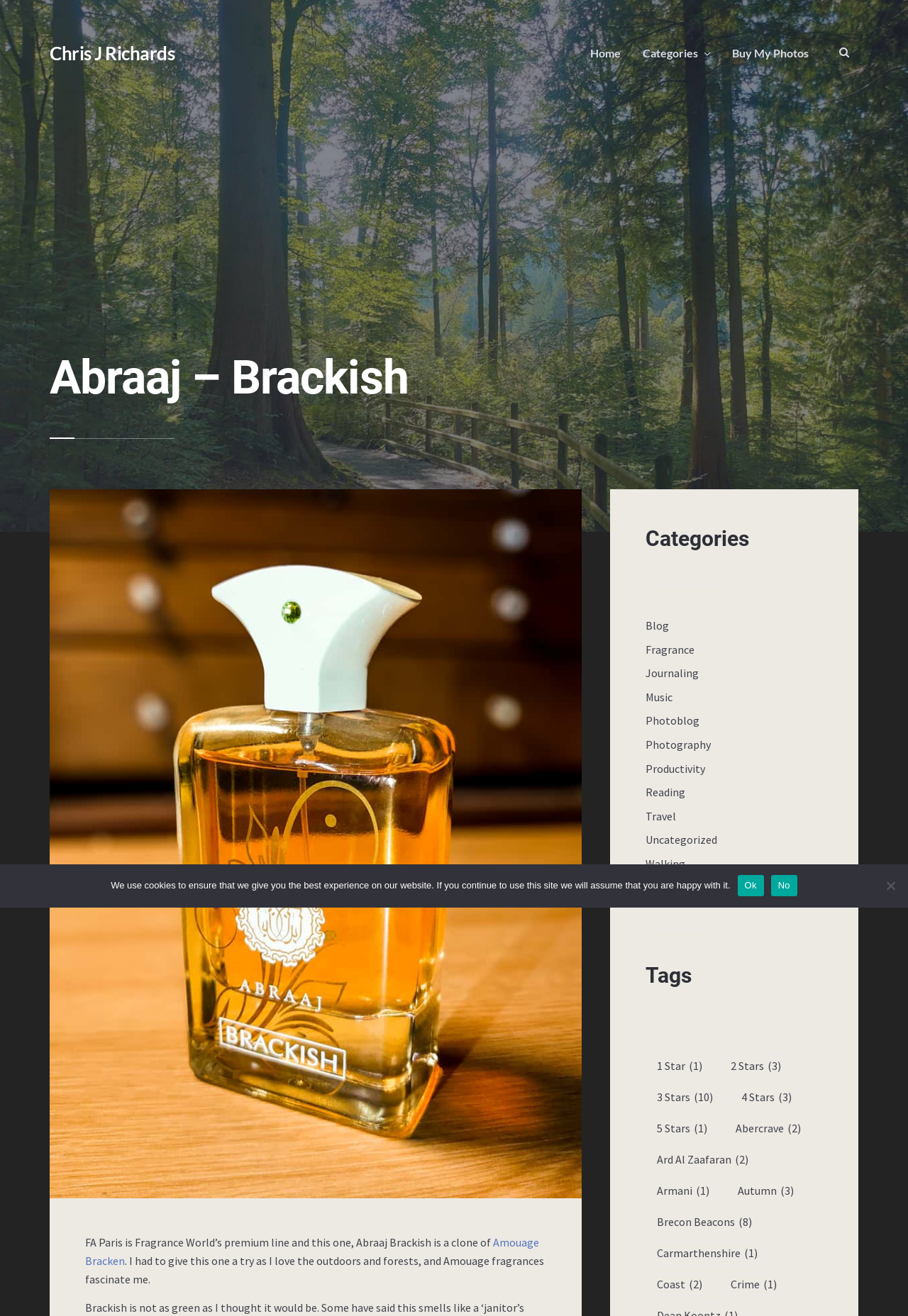Use one word or a short phrase to answer the question provided: 
How many tags are listed on the webpage?

14